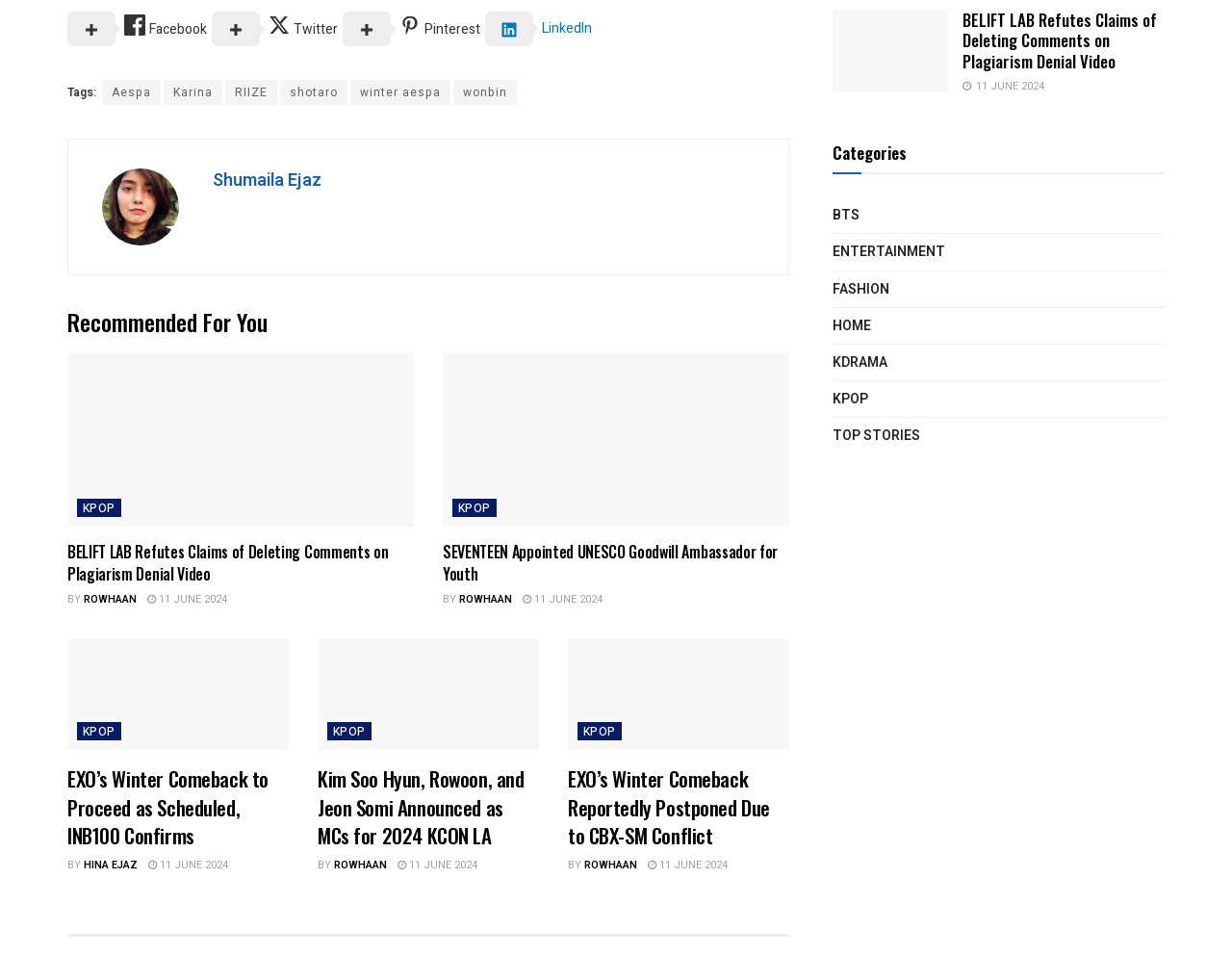Pinpoint the bounding box coordinates of the area that must be clicked to complete this instruction: "Browse the KPOP category".

[0.676, 0.405, 0.705, 0.43]